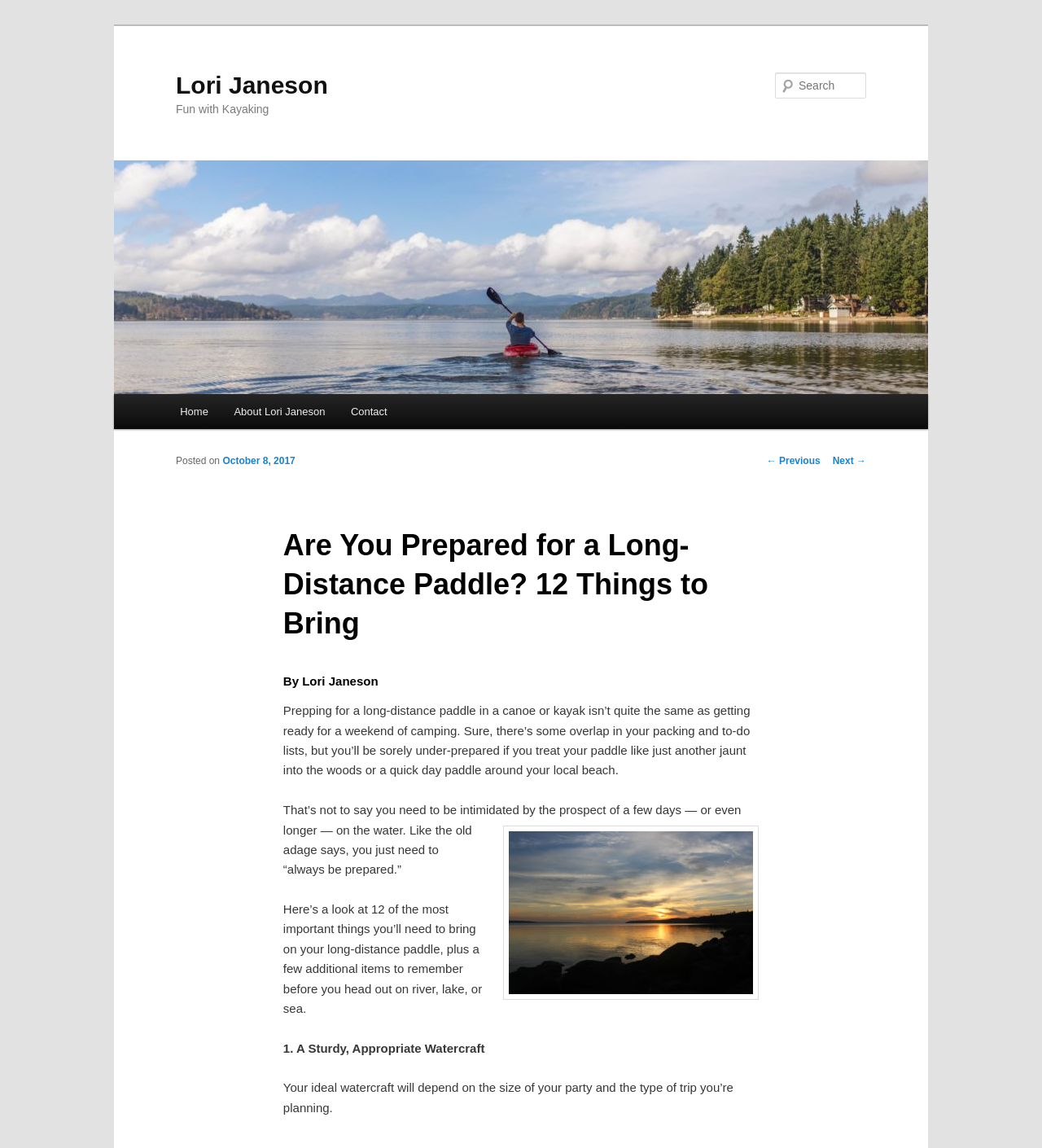What is the author's name?
Using the details shown in the screenshot, provide a comprehensive answer to the question.

The author's name is mentioned in the heading 'Lori Janeson' and also as a link 'Lori Janeson' which suggests that the author is Lori Janeson.